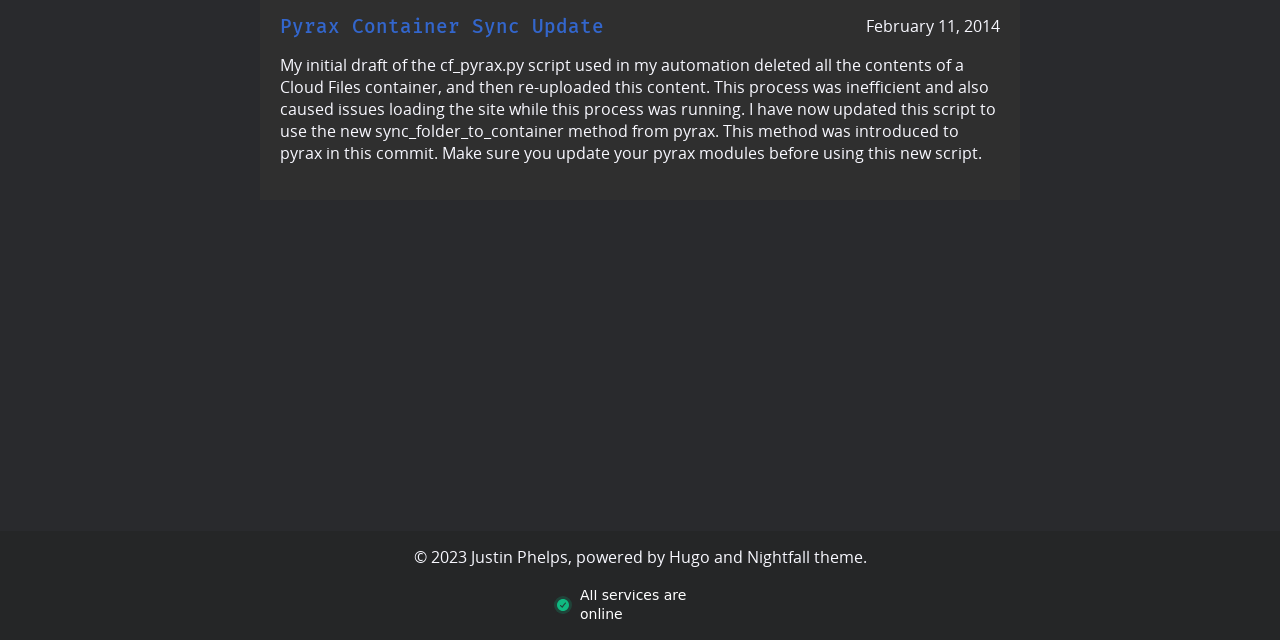Based on the element description "permalink", predict the bounding box coordinates of the UI element.

None